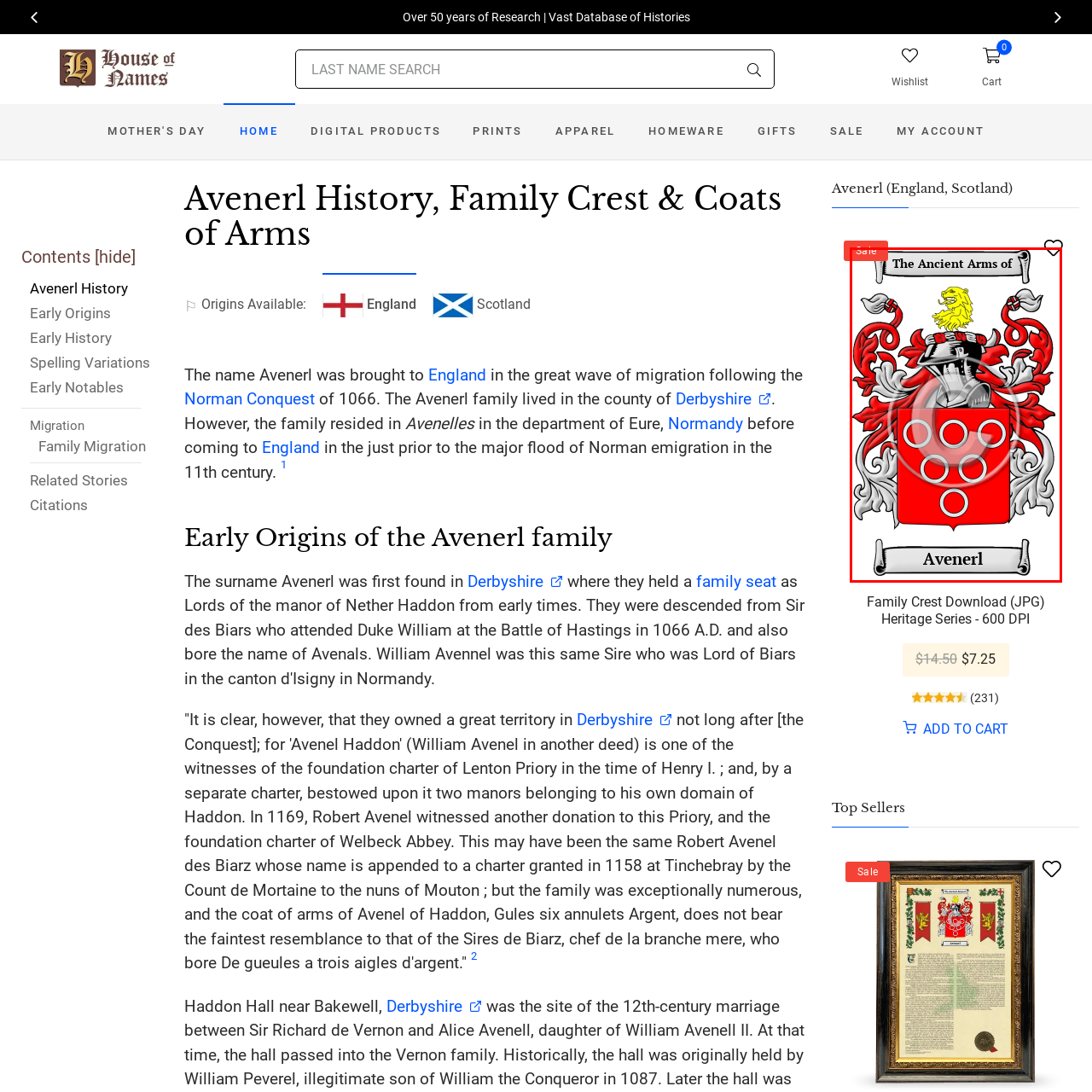Detail the contents of the image within the red outline in an elaborate manner.

This image showcases the heraldic coat of arms representing the ancient lineage of the Avenerl family. The design features a prominent shield adorned with a vivid red background, emblazoned with six argent (silver) annulets arranged in a specified pattern, symbolizing unity and family lineage. At the top, a knight's helmet signifies nobility, while a lion crest, portrayed in striking yellow, emerges majestically, representing valor and bravery. The ornate foliage surrounding the shield adds an elegant touch, enhancing the overall grandeur of the heraldic achievement. The banner below prominently displays the name "Avenerl," establishing a clear connection to the ancestral heritage. This item is currently marked as "On Sale," indicating a promotional offer for those interested in acquiring this piece of family history.